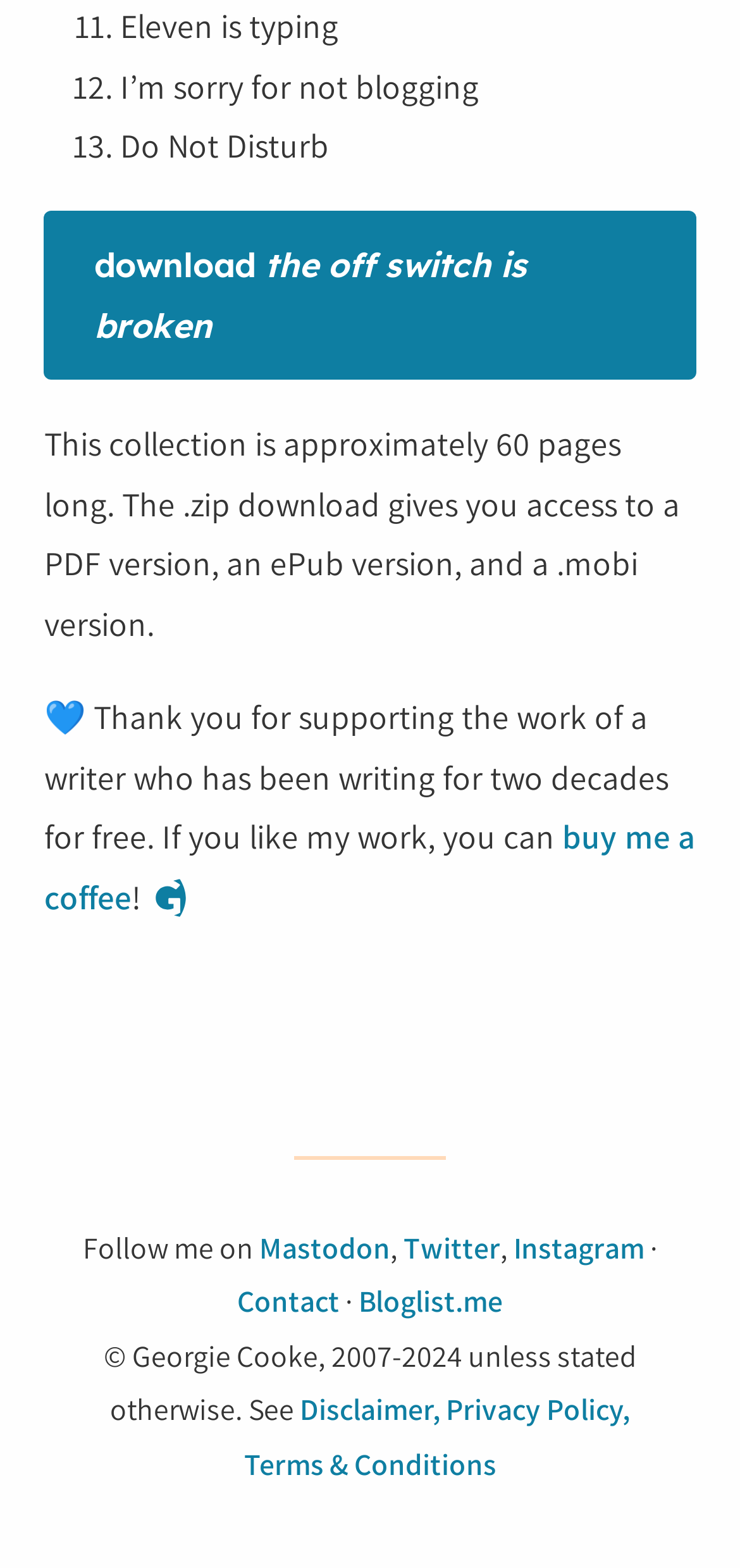Please determine the bounding box of the UI element that matches this description: parent_node: Search for:. The coordinates should be given as (top-left x, top-left y, bottom-right x, bottom-right y), with all values between 0 and 1.

None